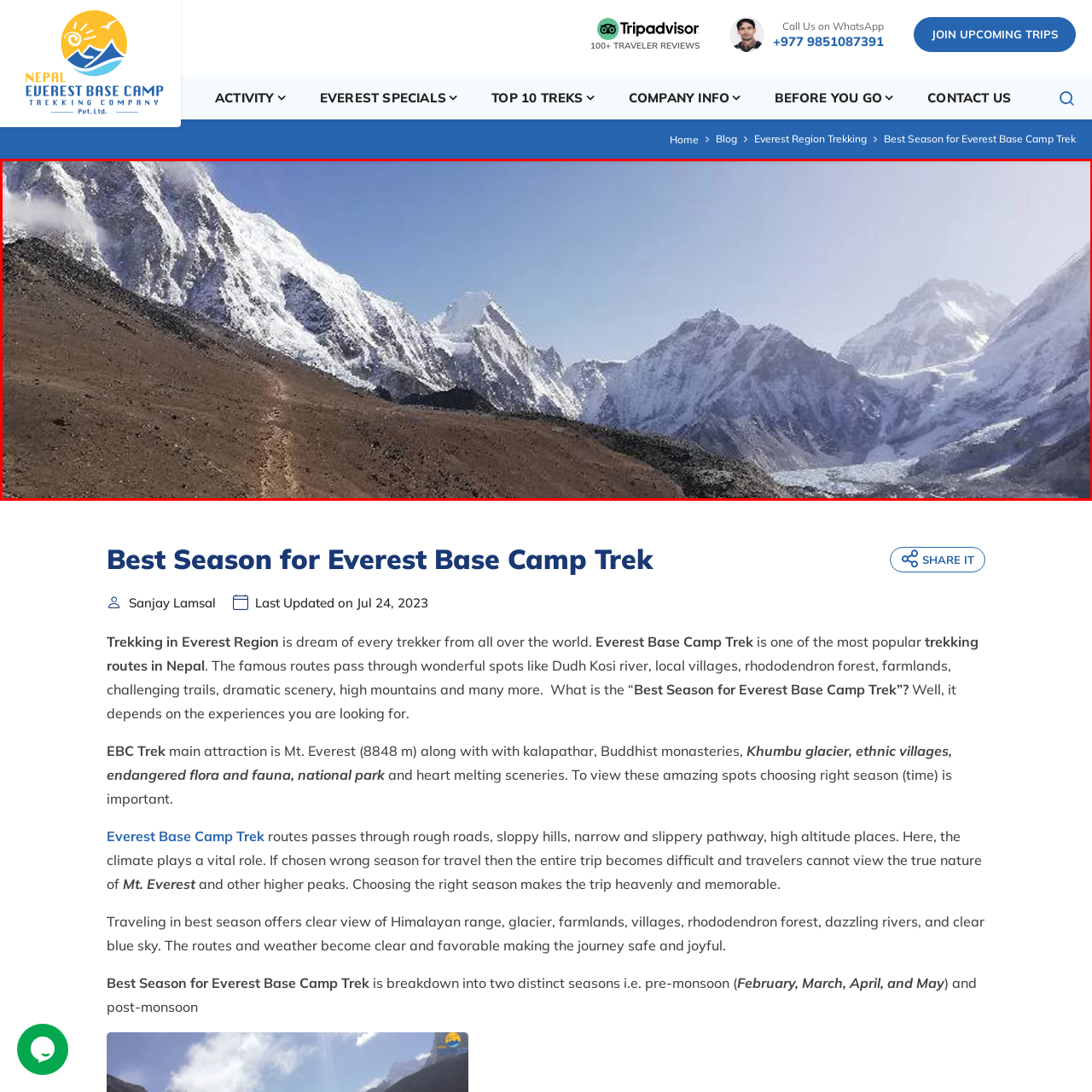Give an in-depth description of the scene depicted in the red-outlined box.

This breathtaking image captures the dramatic beauty of the Everest region, showcasing rugged terrain and towering snow-capped peaks. In the foreground, a winding path leads through a barren landscape, hinting at the challenging trek that adventurers undertake to reach the iconic Everest Base Camp. The impressive mountains in the background, including the majestic Mt. Everest, dominate the skyline, their rugged surfaces glistening in the sunlight. This visual embodies the essence of trekking in Nepal's Himalayas, where nature’s grandeur meets the spirit of adventure, perfectly illustrating why choosing the right season is vital for experiencing the full splendor of this renowned trekking route.